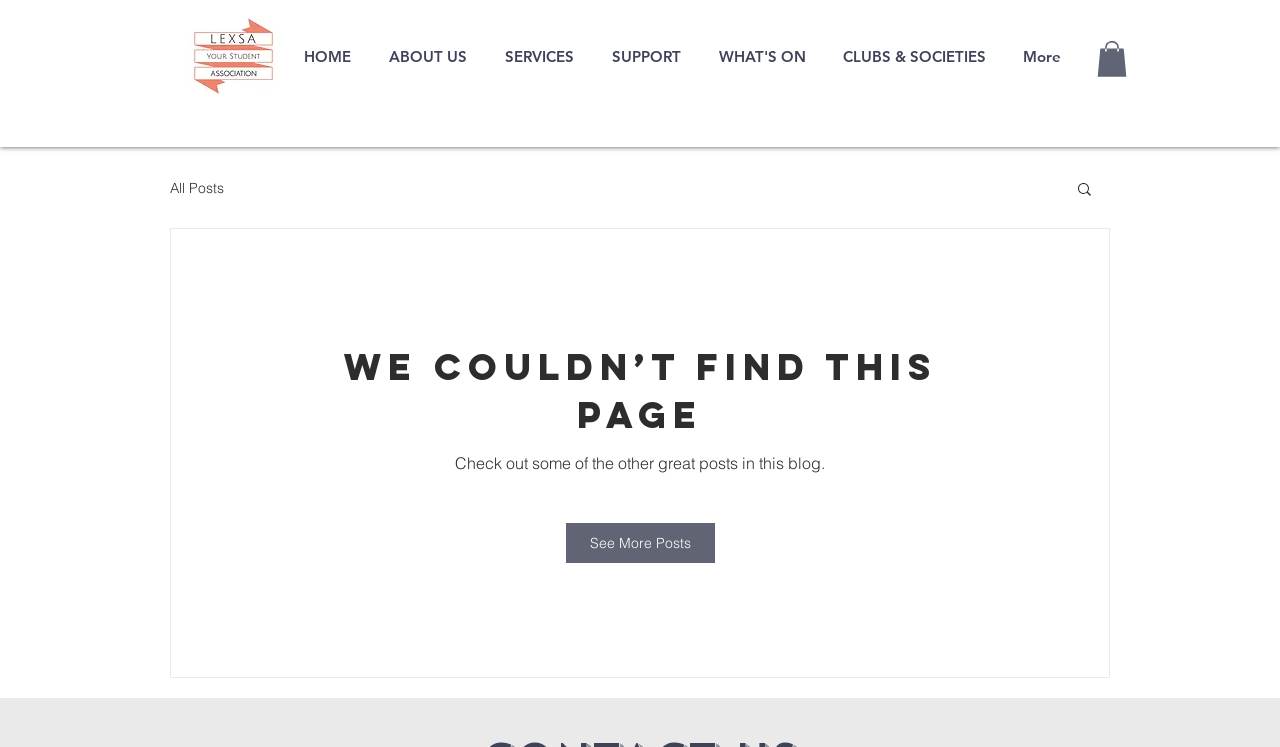What is the logo image filename?
Give a single word or phrase as your answer by examining the image.

lexsa logo.jpg